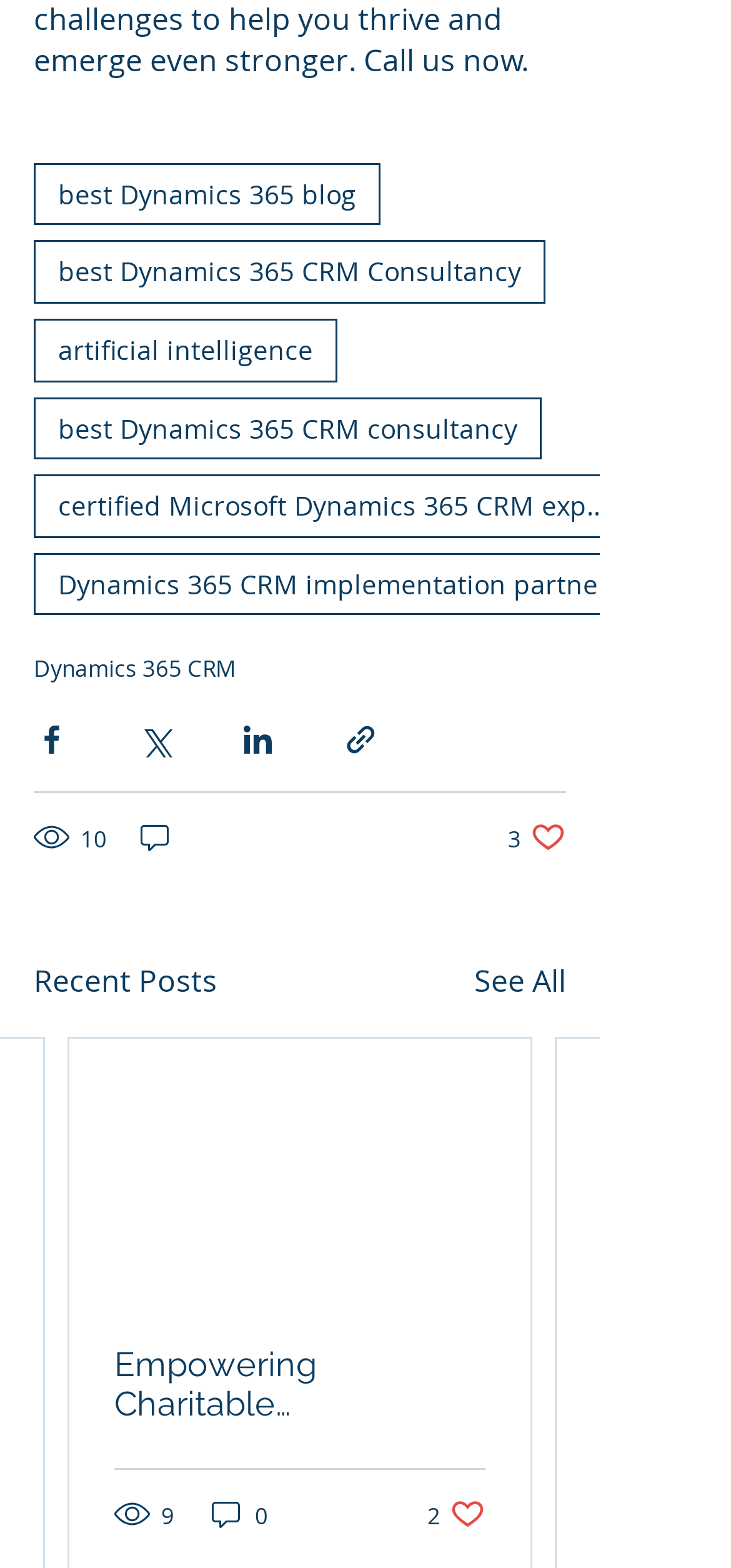Look at the image and give a detailed response to the following question: How many navigation links are there at the top?

I counted the number of navigation links at the top by looking at the links labeled 'best Dynamics 365 blog', 'best Dynamics 365 CRM Consultancy', 'artificial intelligence', 'best Dynamics 365 CRM consultancy', 'certified Microsoft Dynamics 365 CRM experts', and 'Dynamics 365 CRM implementation partner'.